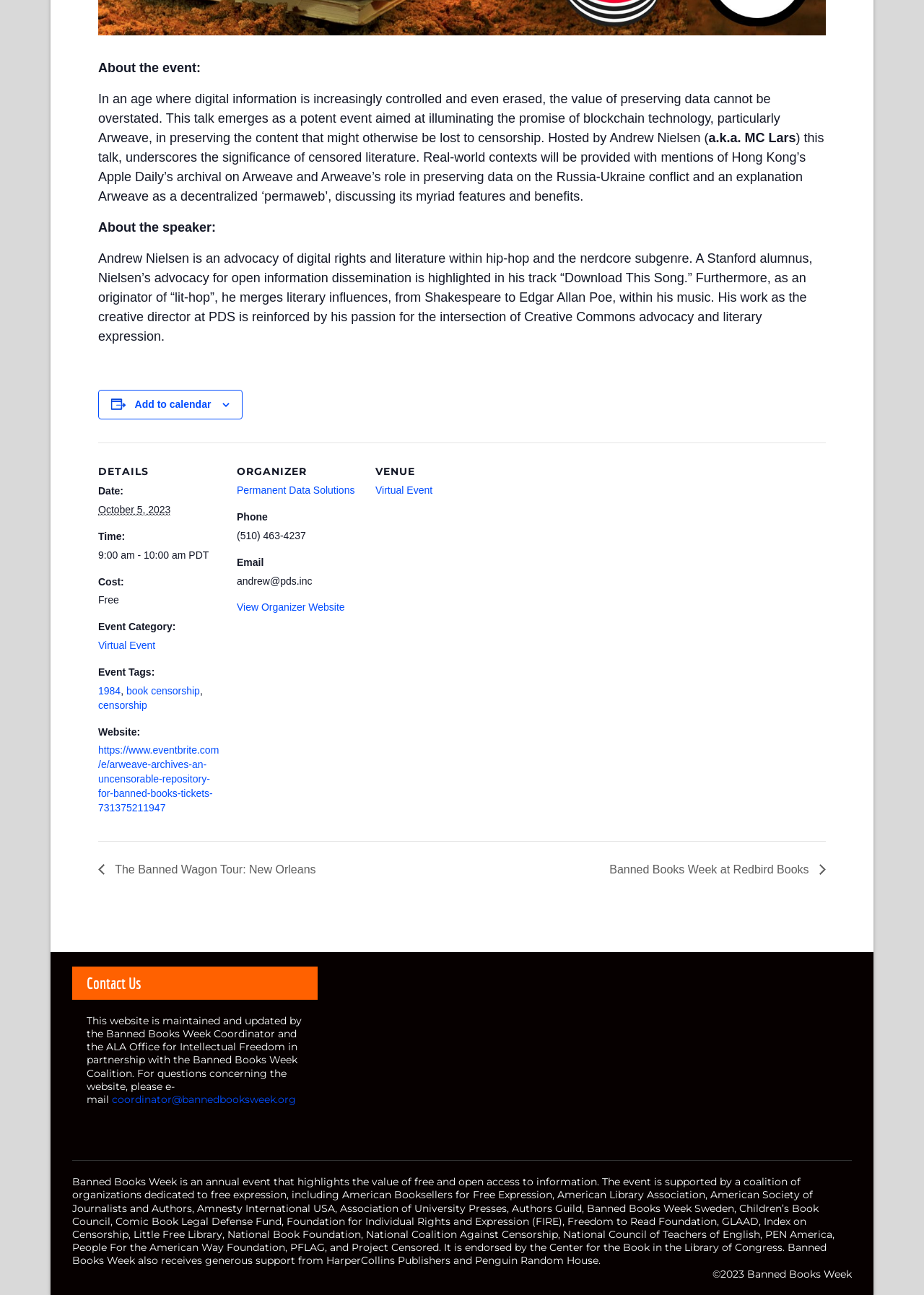What is the organizer's phone number?
Provide a fully detailed and comprehensive answer to the question.

The organizer's phone number is (510) 463-4237, which is provided in the 'ORGANIZER' section of the webpage under the 'Phone' term.